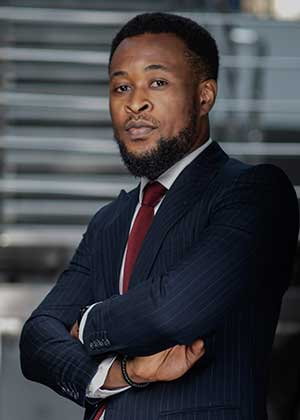Please reply to the following question with a single word or a short phrase:
How many years of experience does Tony Iribor have?

Over 12 years